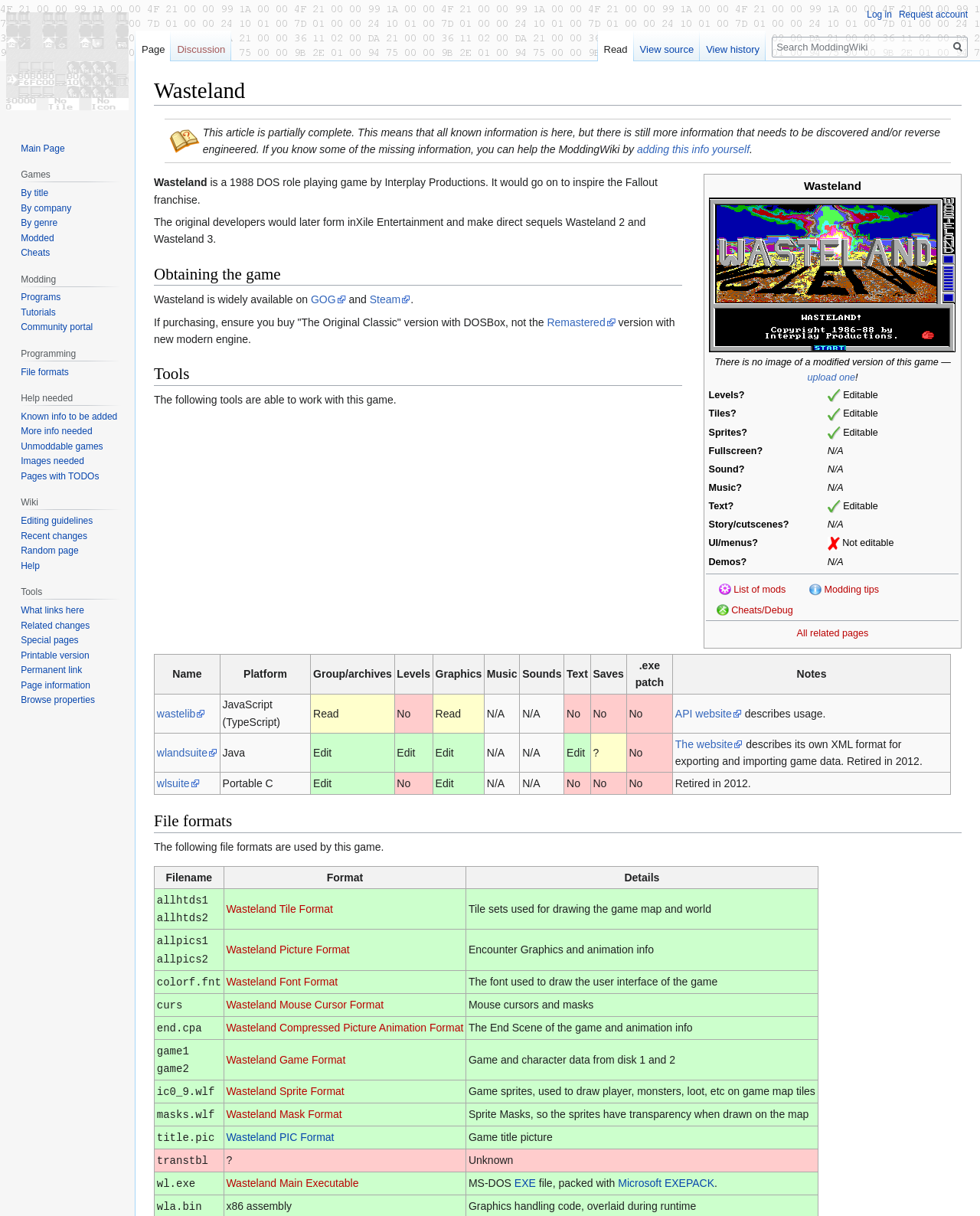By analyzing the image, answer the following question with a detailed response: What is the name of the game described on this webpage?

The webpage has a heading 'Wasteland' and the text 'Wasteland is a 1988 DOS role playing game by Interplay Productions.' which indicates that the game being described is Wasteland.